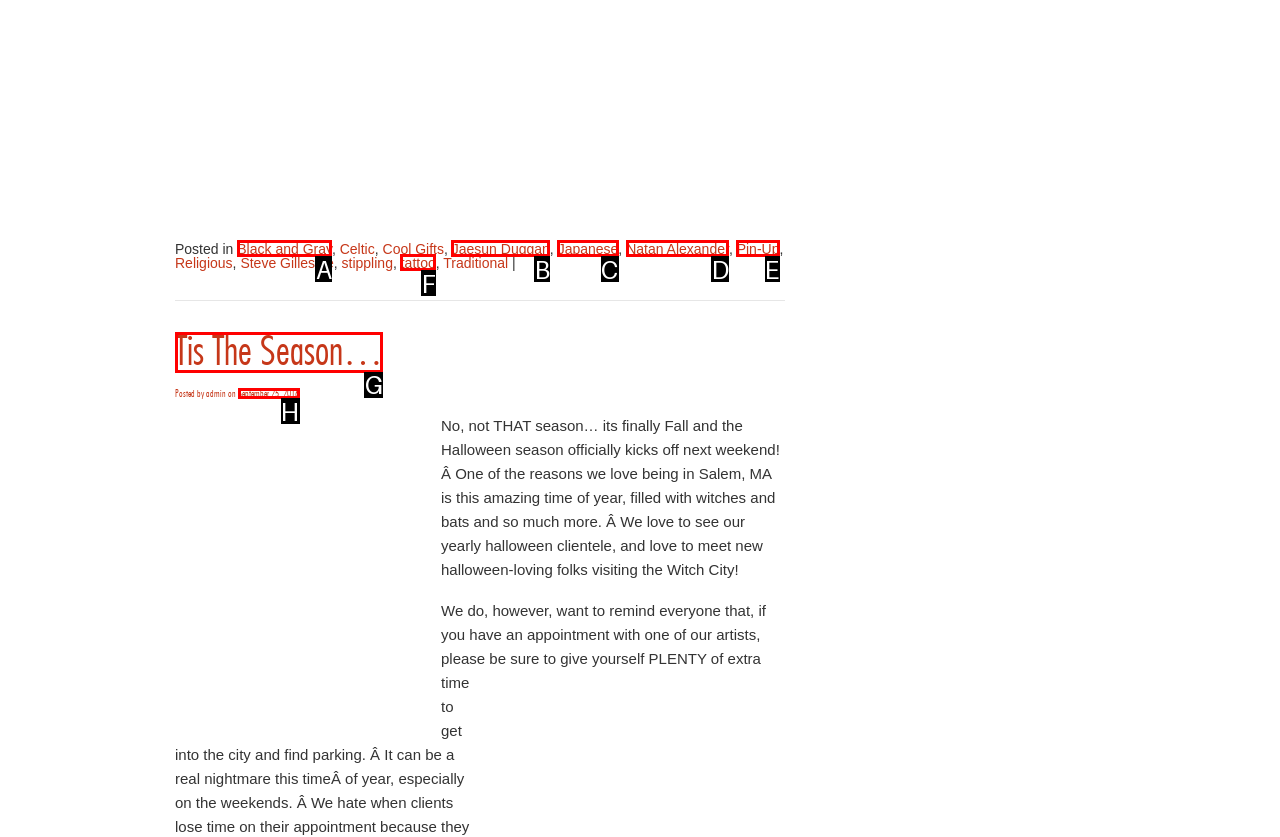Identify the correct option to click in order to complete this task: View the 'Tis The Season…' article
Answer with the letter of the chosen option directly.

G